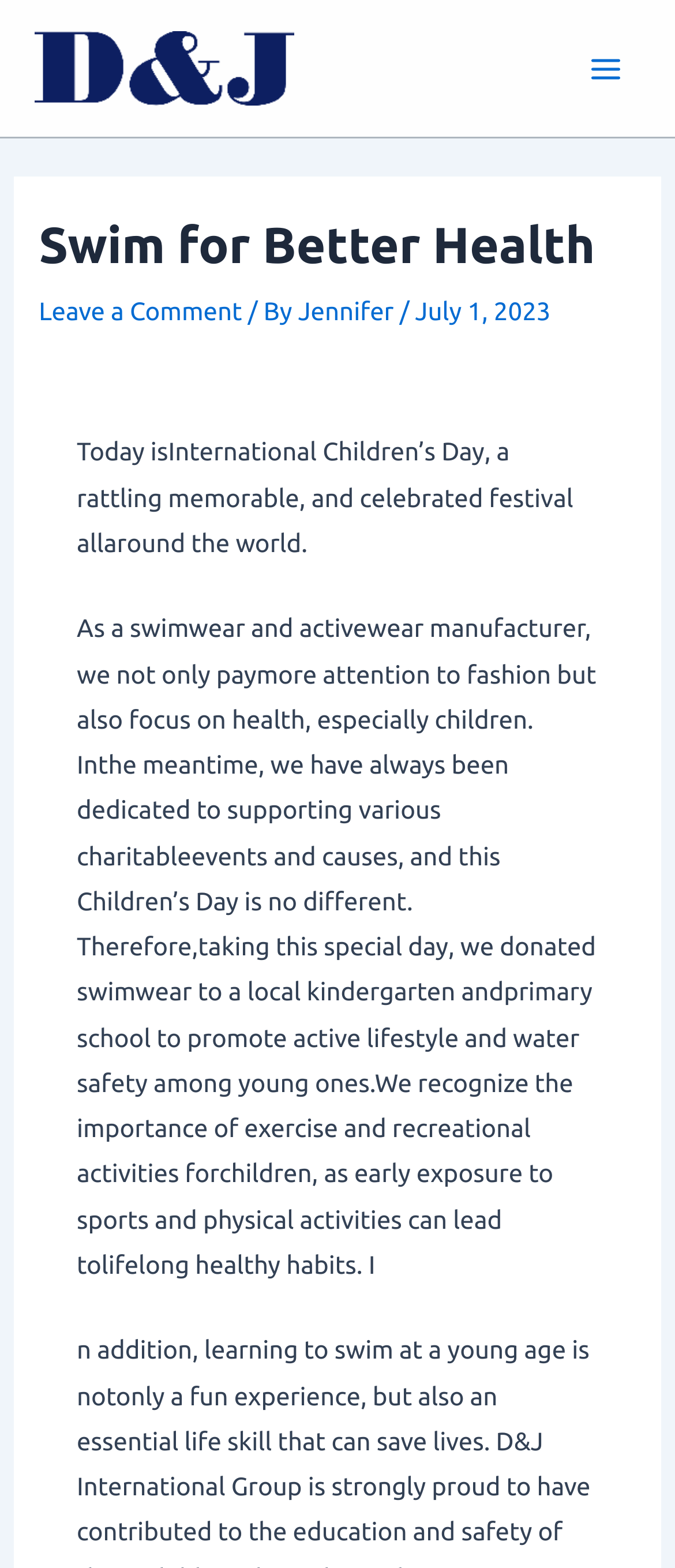What is the date of the latest article?
Refer to the image and provide a detailed answer to the question.

I found the date of the latest article by looking at the header section of the webpage, where it says 'July 1, 2023' next to the author's name.